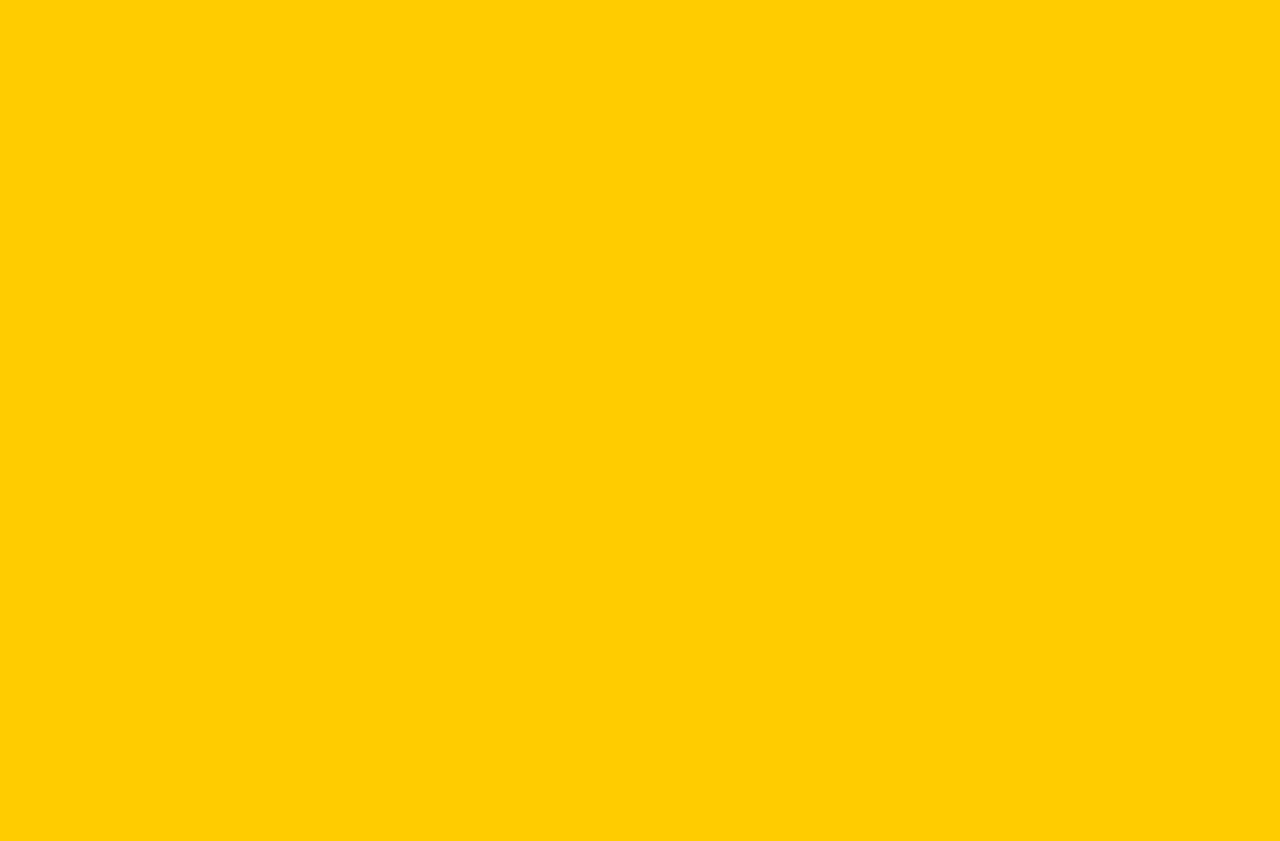Find the bounding box coordinates for the HTML element described in this sentence: "Website". Provide the coordinates as four float numbers between 0 and 1, in the format [left, top, right, bottom].

[0.323, 0.366, 0.365, 0.389]